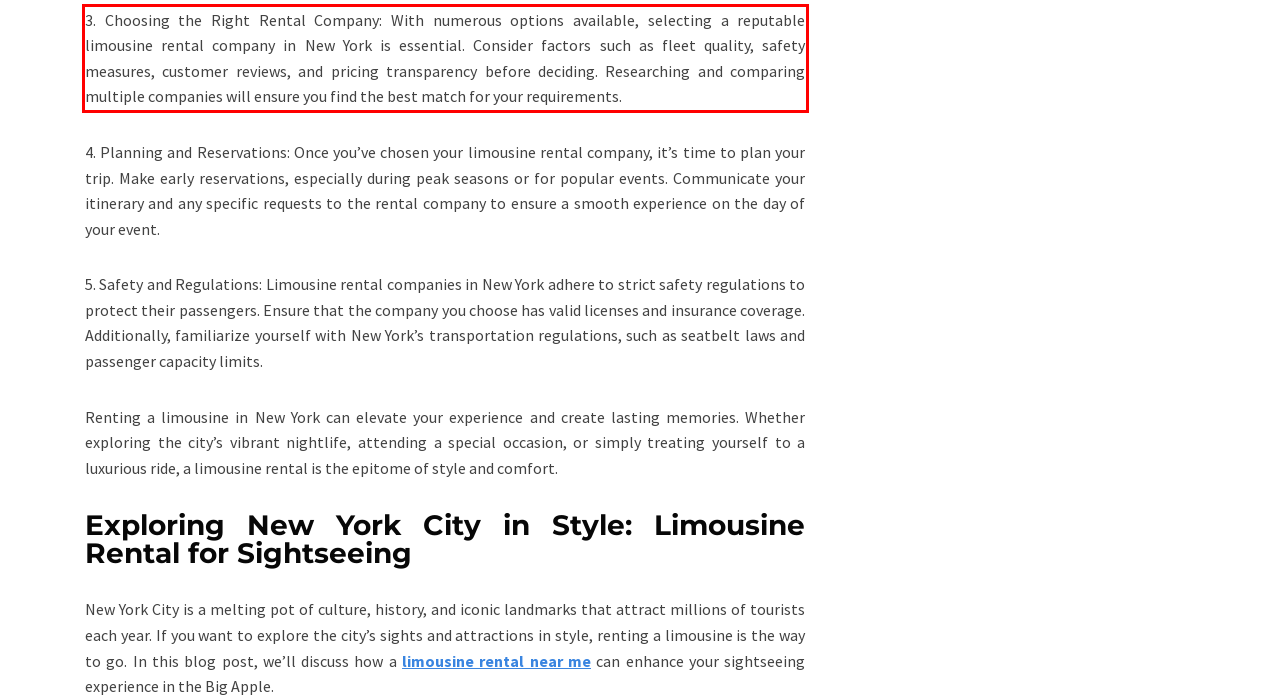Please examine the screenshot of the webpage and read the text present within the red rectangle bounding box.

3. Choosing the Right Rental Company: With numerous options available, selecting a reputable limousine rental company in New York is essential. Consider factors such as fleet quality, safety measures, customer reviews, and pricing transparency before deciding. Researching and comparing multiple companies will ensure you find the best match for your requirements.